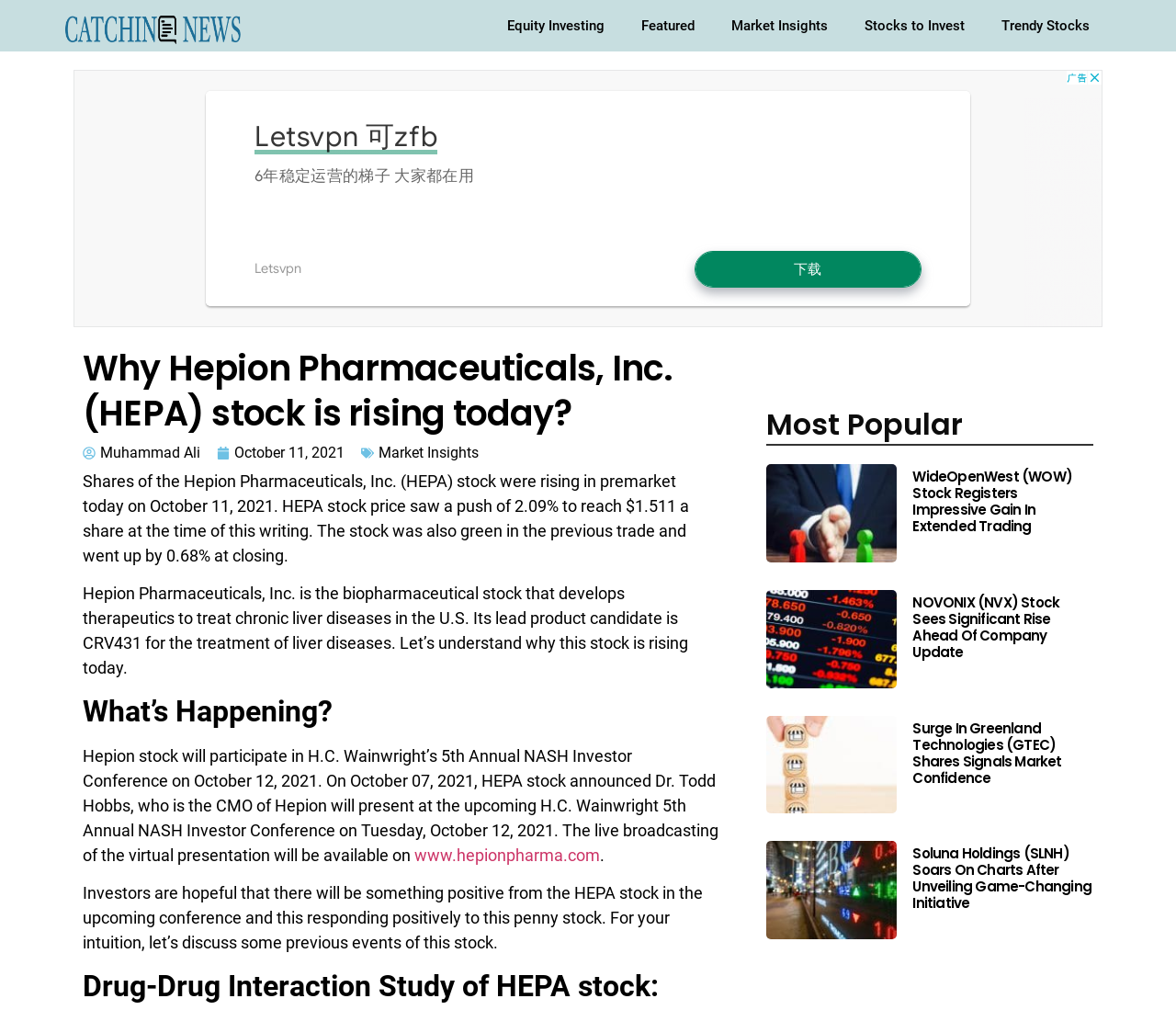Determine the bounding box coordinates for the area that needs to be clicked to fulfill this task: "Read the article about 'WideOpenWest (WOW) Stock Registers Impressive Gain In Extended Trading'". The coordinates must be given as four float numbers between 0 and 1, i.e., [left, top, right, bottom].

[0.776, 0.464, 0.93, 0.53]